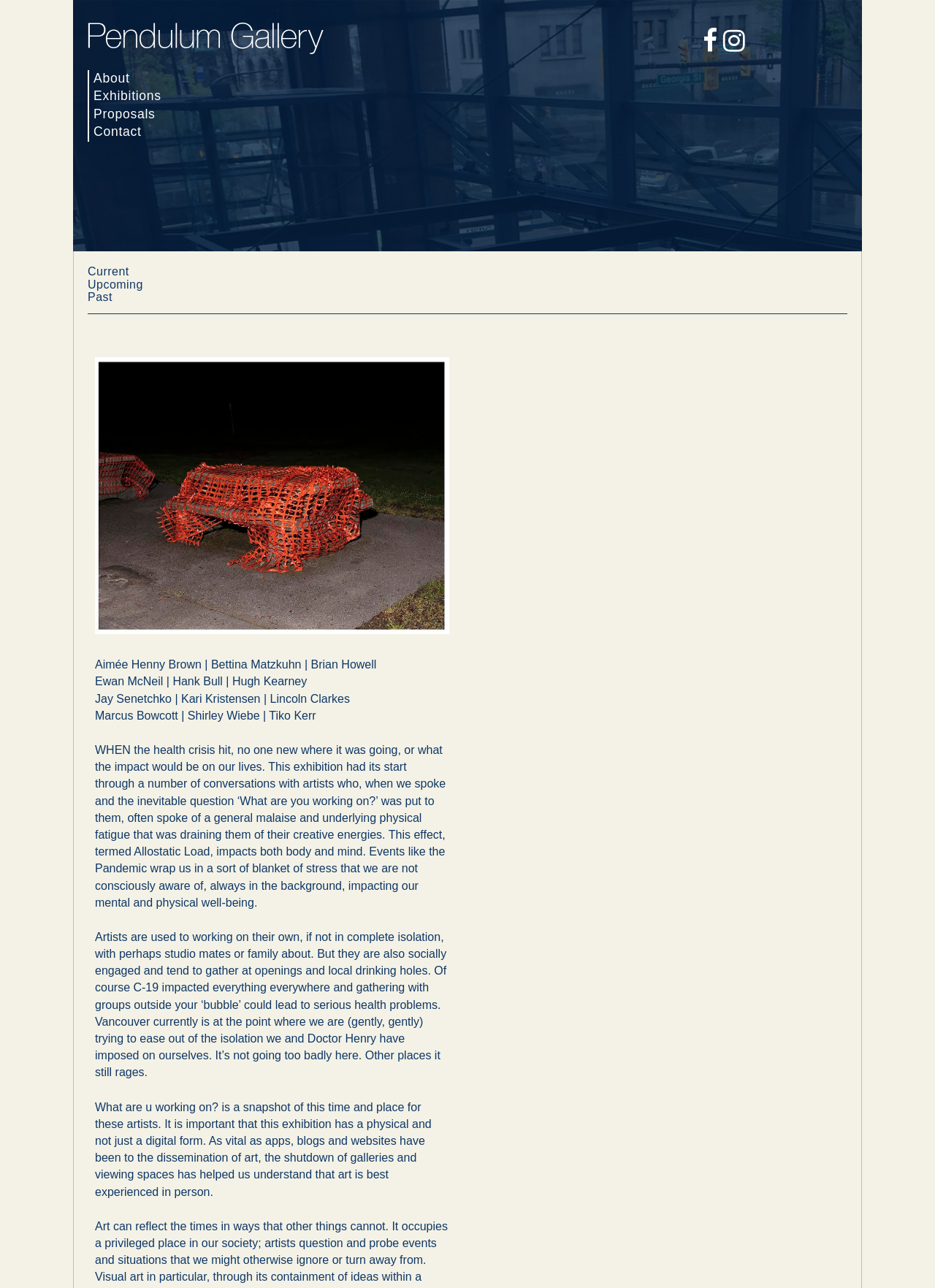What is the theme of the current exhibition?
Please give a detailed and elaborate explanation in response to the question.

The theme of the current exhibition can be inferred from the text description on the webpage, which mentions 'Allostatic Load' as a term that impacts both body and mind, and how it affects artists' creative energies during the pandemic.